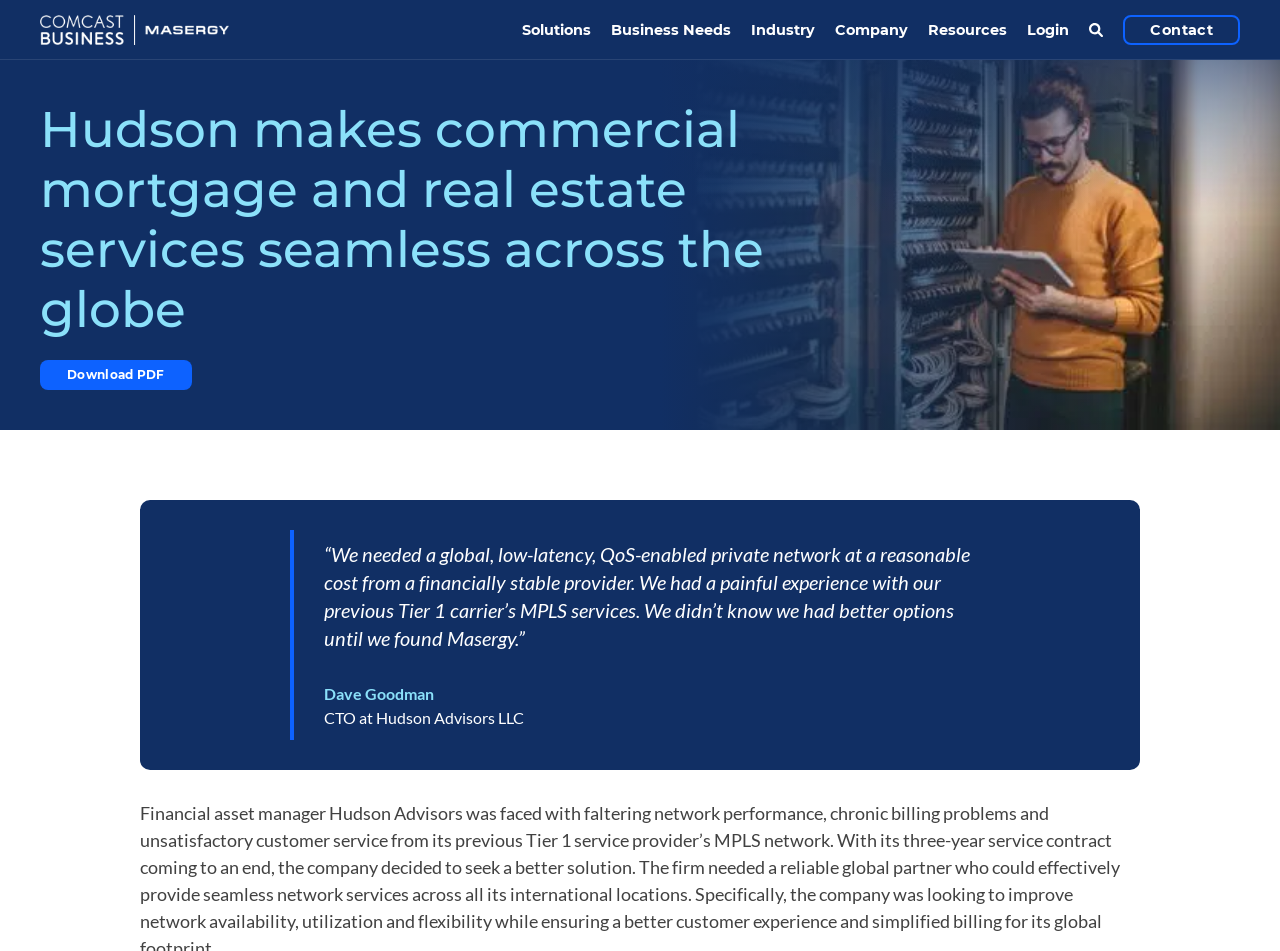Generate a comprehensive description of the webpage.

The webpage is about Hudson Advisors, a commercial mortgage servicer, and their experience with Masergy's network and application performance solutions. 

At the top left corner, there is a Comcast Business Masergy logo. Next to it, there is a main navigation menu with seven items: Solutions, Business Needs, Industry, Company, Resources, Login, and Search. Each item is a button with a dropdown menu. 

Below the navigation menu, there is a heading that reads "Hudson makes commercial mortgage and real estate services seamless across the globe". 

On the left side, there is a button to download a PDF. 

The main content of the webpage is a blockquote that contains a testimonial from Dave Goodman, the CTO at Hudson Advisors LLC. The testimonial describes their painful experience with a Tier-1 carrier's MPLS service and how they found a better option with Masergy.